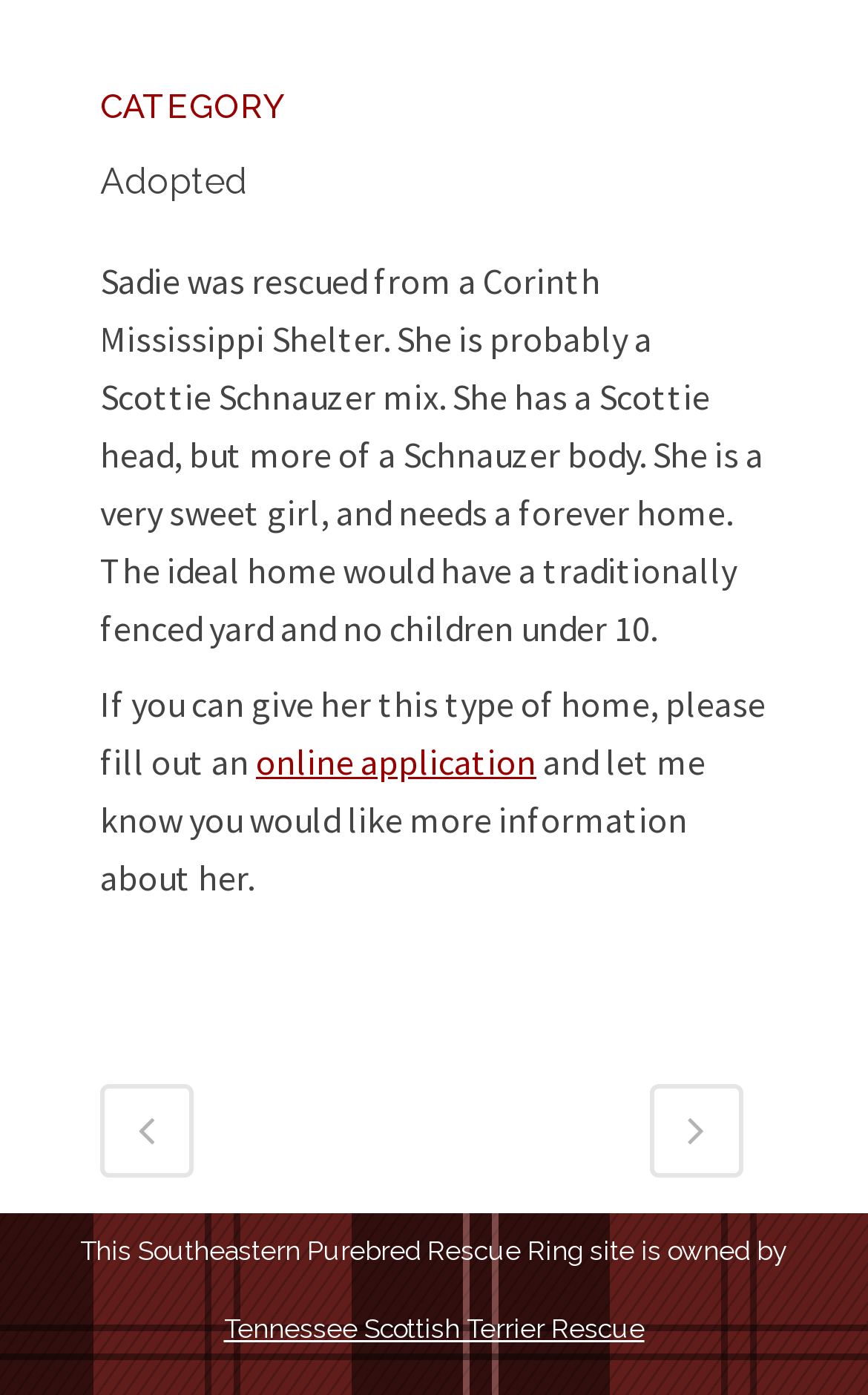Who owns this Southeastern Purebred Rescue Ring site?
Please provide an in-depth and detailed response to the question.

According to the text at the bottom of the page, this Southeastern Purebred Rescue Ring site is owned by Tennessee Scottish Terrier Rescue.